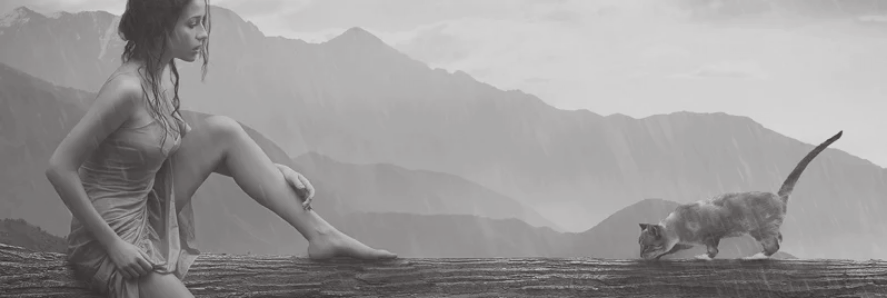Thoroughly describe everything you see in the image.

The image features a serene black-and-white composition of a woman and a cat set against a backdrop of misty mountains. The woman, depicted with natural beauty and flowing hair, sits gracefully on a log, dressed in a simple yet elegant outfit. Her contemplative gaze is directed towards the cat, which confidently approaches her, adding a layer of connection and harmony to the scene. The overall mood of the photograph conveys a sense of peace and an intimate bond between the woman and her animal companion, emphasizing themes of communication and understanding in a tranquil, nature-infused environment. The soft textures and muted tones enhance the contemplative atmosphere, inviting viewers to reflect on the significance of animal companionship and the deeper connections shared with our furry friends.